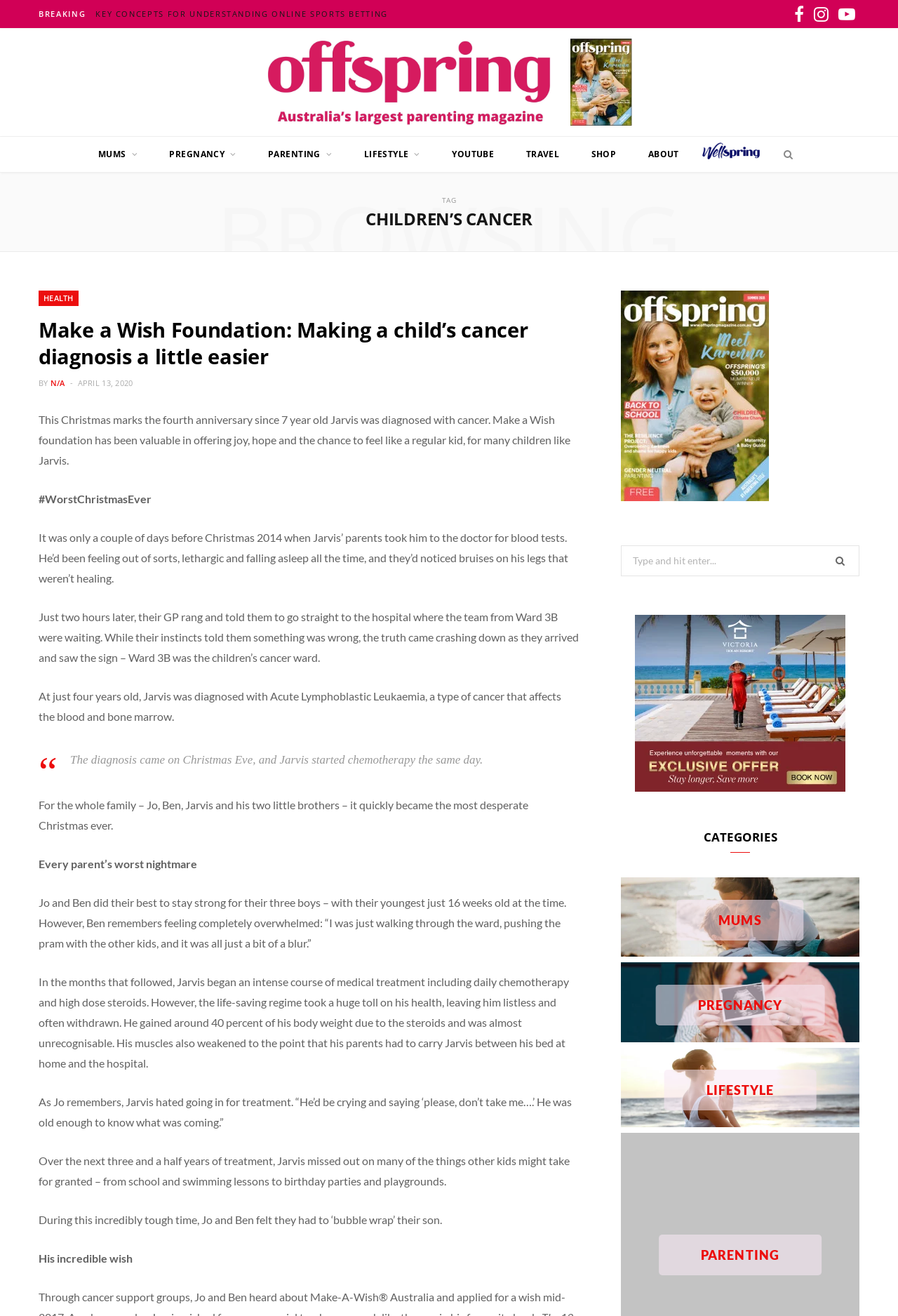Predict the bounding box of the UI element that fits this description: "April 13, 2020".

[0.086, 0.287, 0.148, 0.295]